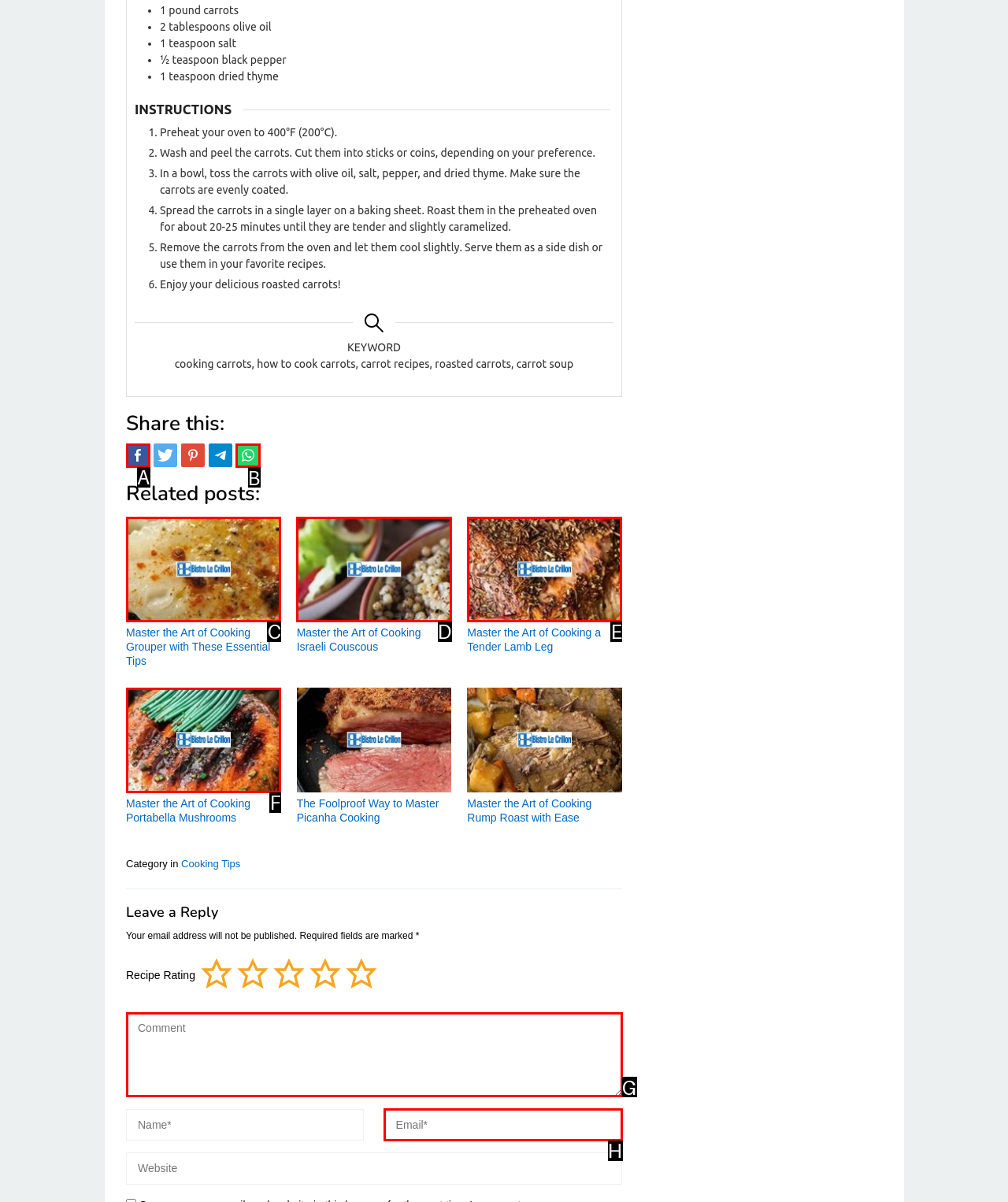To execute the task: Share this recipe on Whatsapp, which one of the highlighted HTML elements should be clicked? Answer with the option's letter from the choices provided.

B